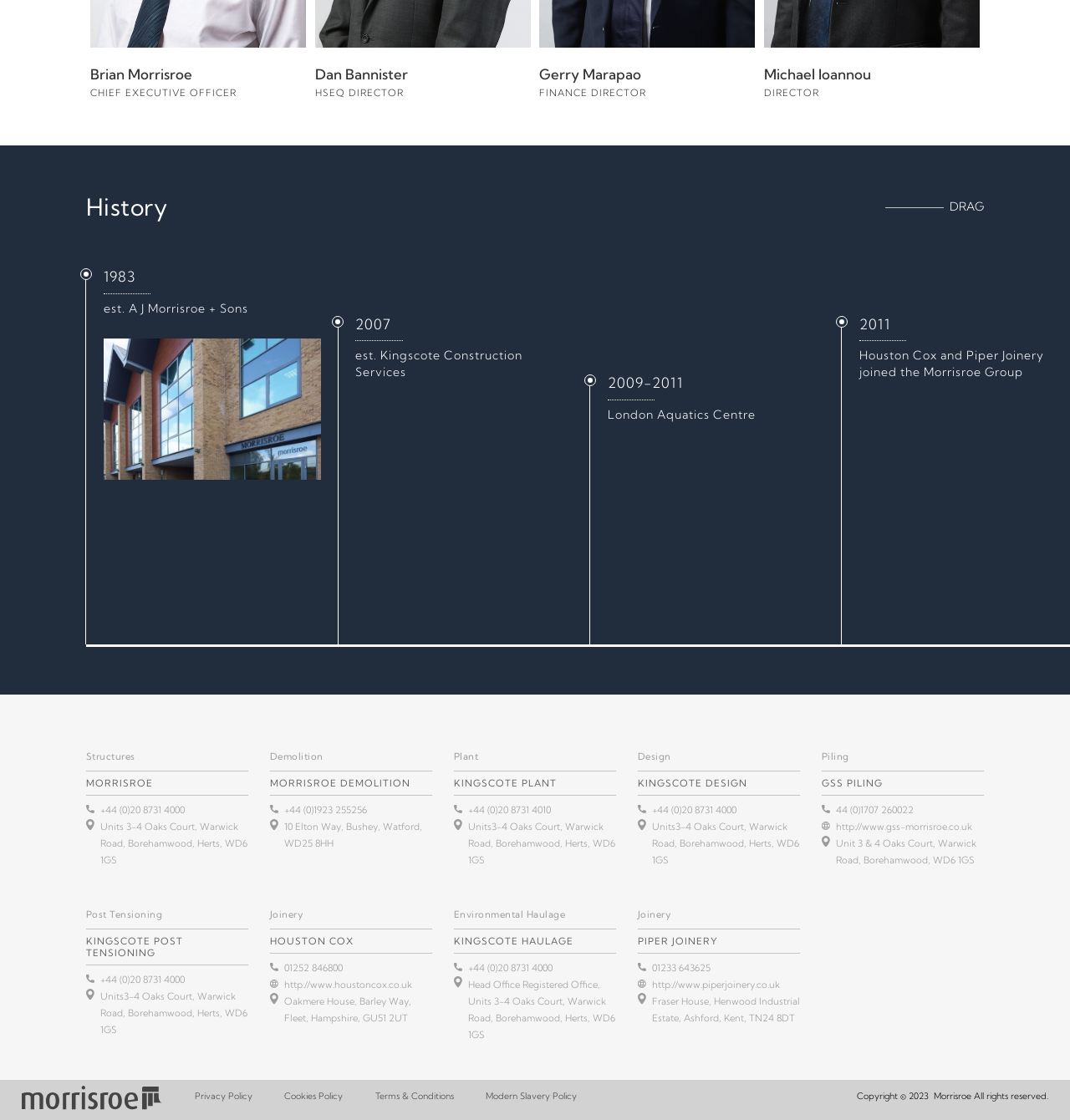What is the year mentioned in the 'History' section?
Using the image, elaborate on the answer with as much detail as possible.

The year 1983 is mentioned in the 'History' section which is located at the top of the webpage. It is listed as '1983 est. A J Morrisroe + Sons'.